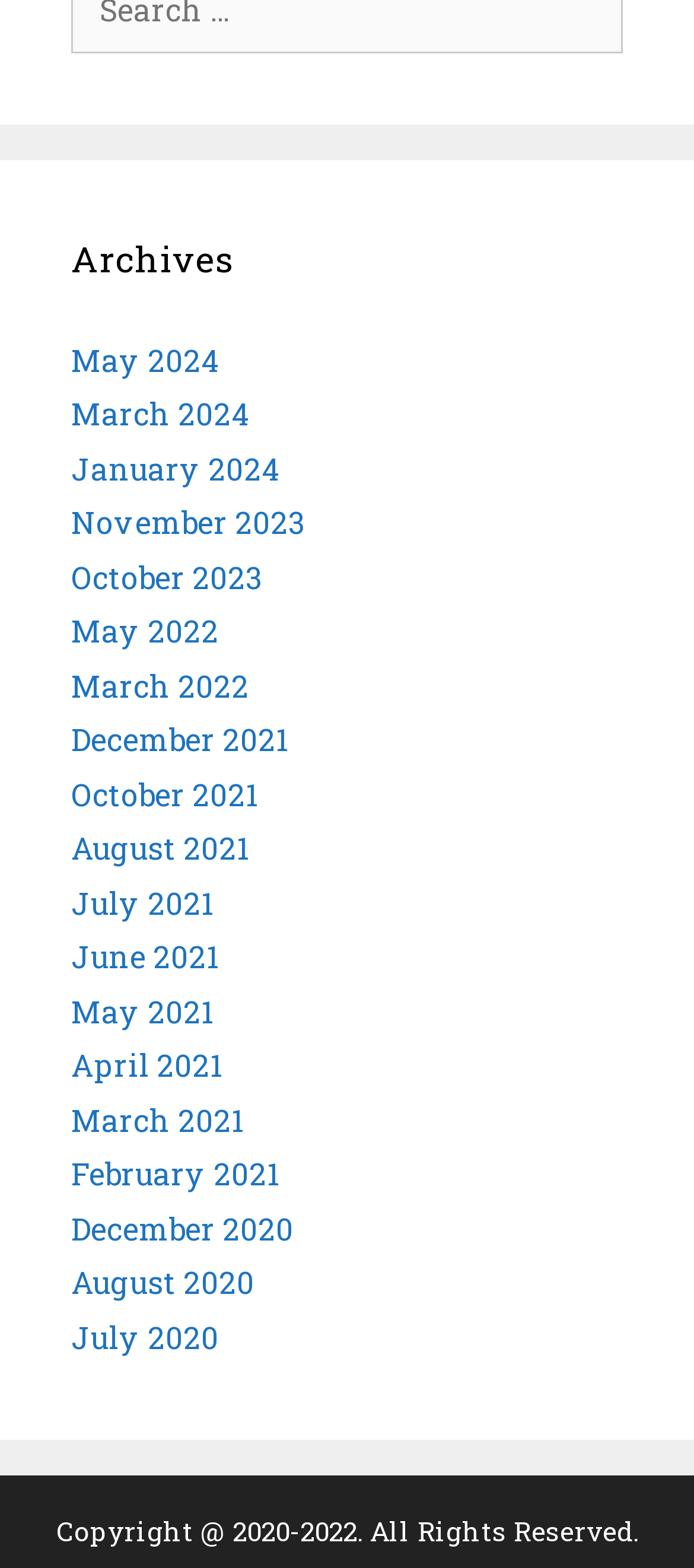What is the copyright year range?
Use the information from the image to give a detailed answer to the question.

I found the copyright information at the bottom of the webpage, which states 'Copyright @ 2020-2022. All Rights Reserved.', indicating that the copyright year range is from 2020 to 2022.